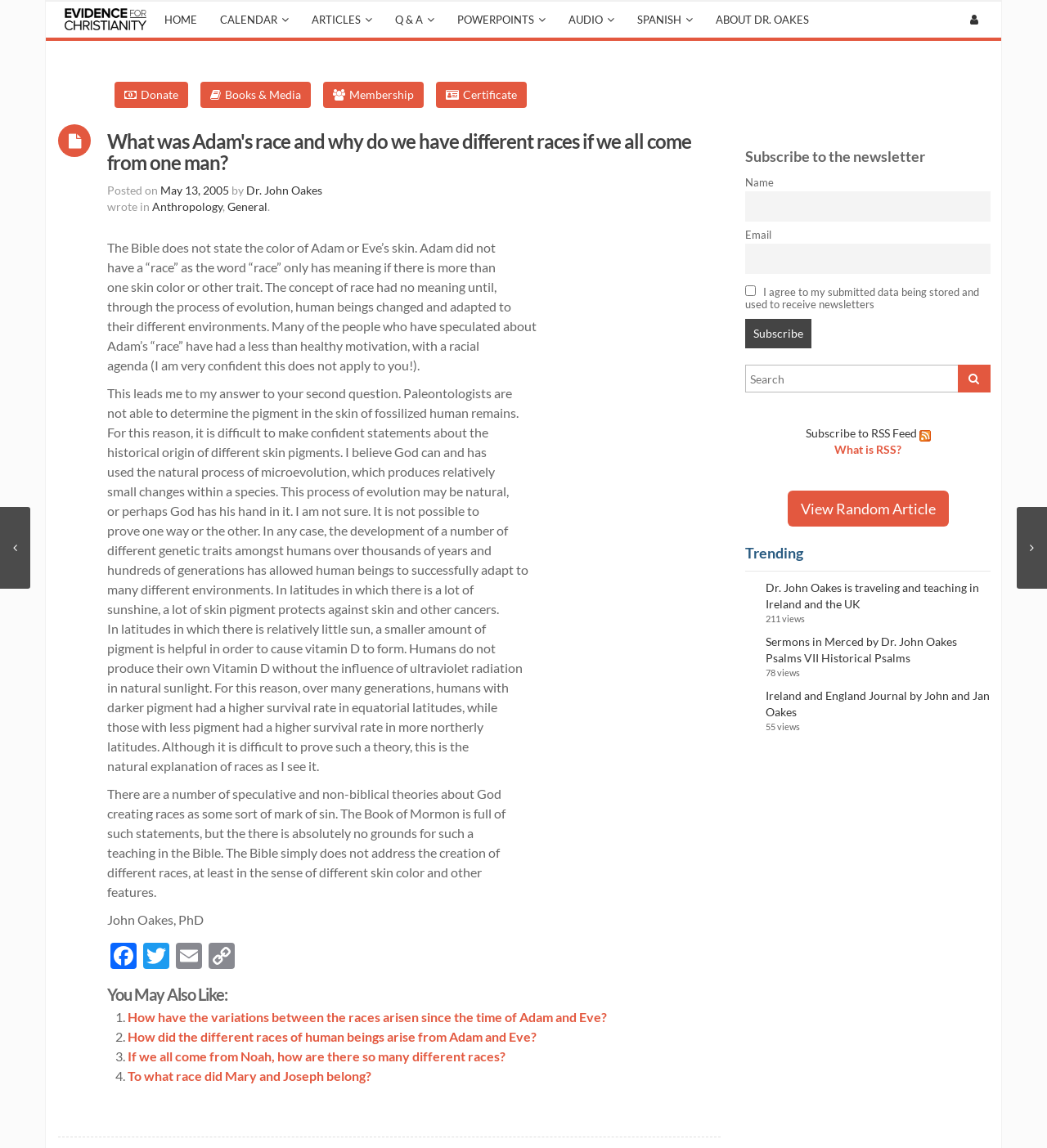What is the topic of the article?
Identify the answer in the screenshot and reply with a single word or phrase.

Adam's race